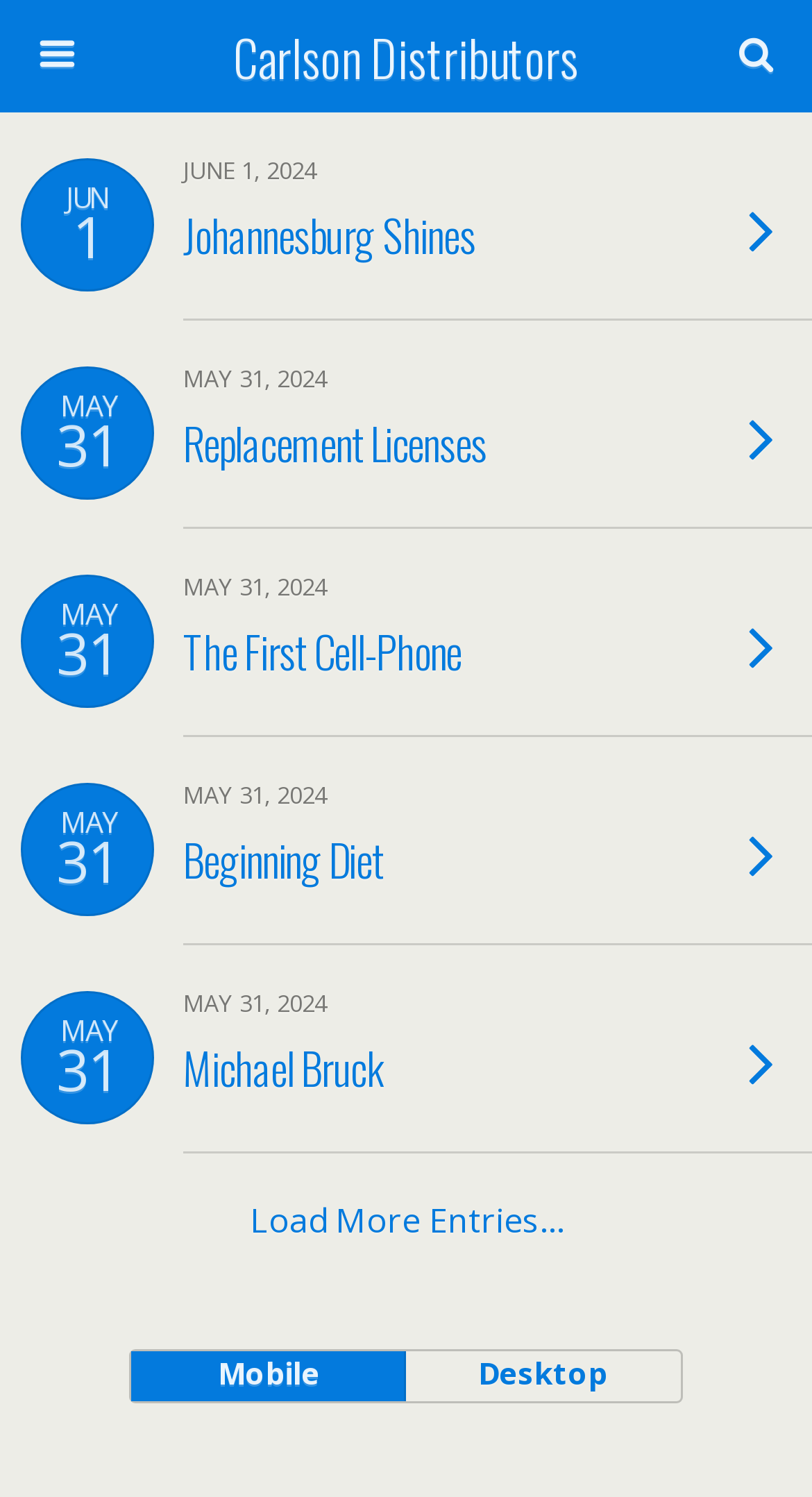Using the webpage screenshot, locate the HTML element that fits the following description and provide its bounding box: "desktop".

[0.497, 0.903, 0.837, 0.936]